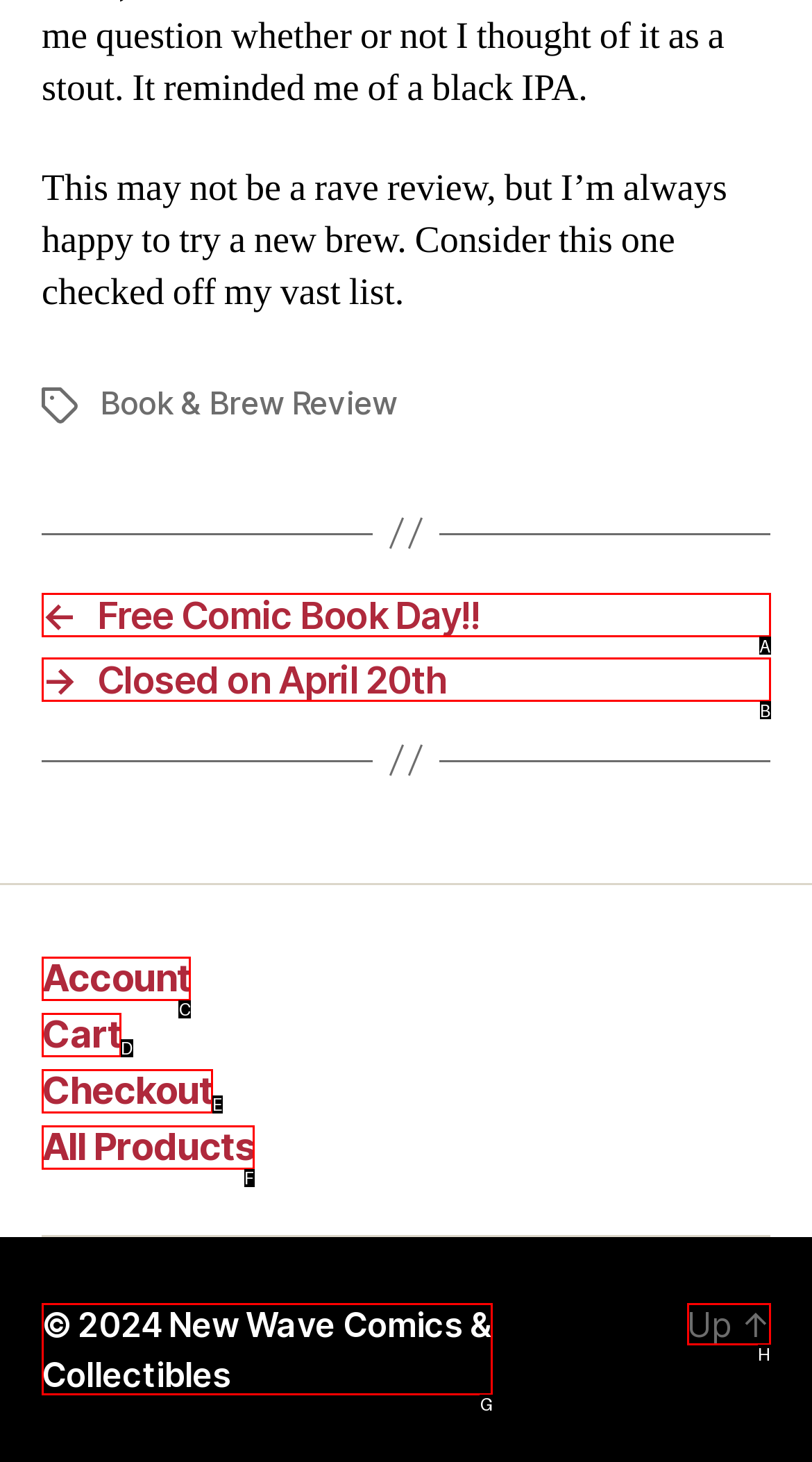Select the HTML element that matches the description: Website Design & Development. Provide the letter of the chosen option as your answer.

None